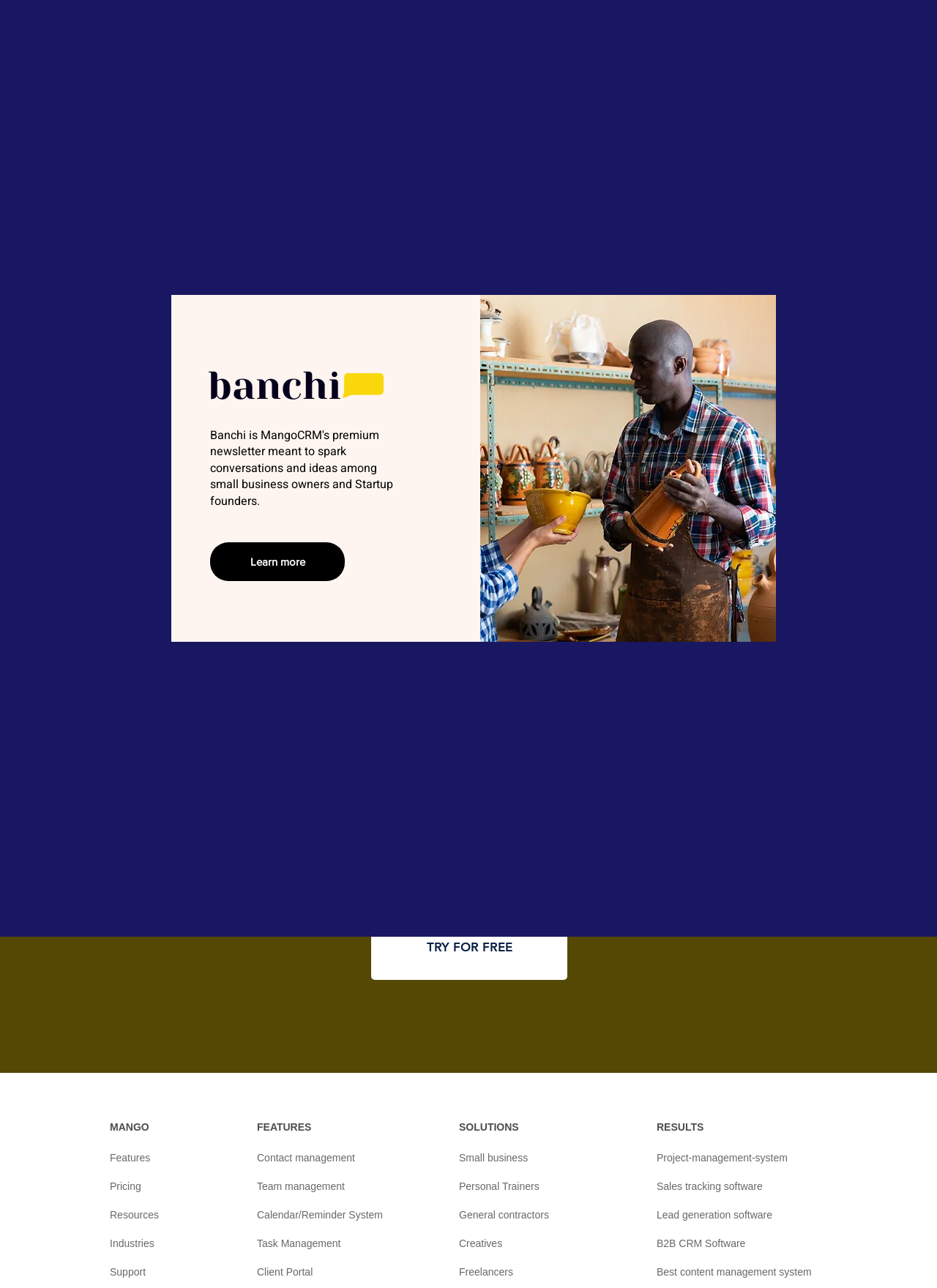Identify the bounding box for the UI element described as: "Pricing". The coordinates should be four float numbers between 0 and 1, i.e., [left, top, right, bottom].

[0.367, 0.006, 0.43, 0.035]